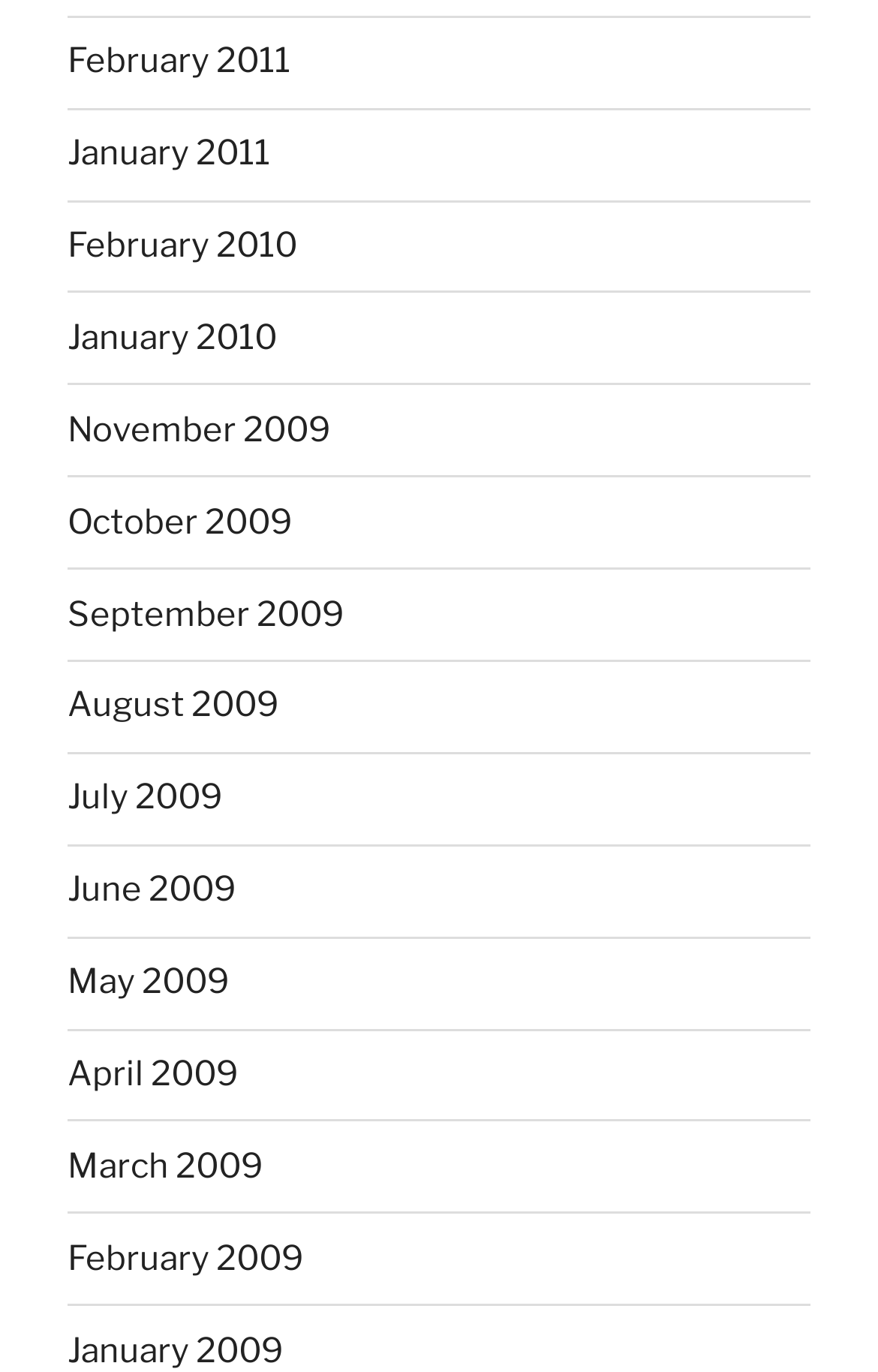Locate the bounding box coordinates of the area where you should click to accomplish the instruction: "view February 2011 archives".

[0.077, 0.03, 0.331, 0.059]